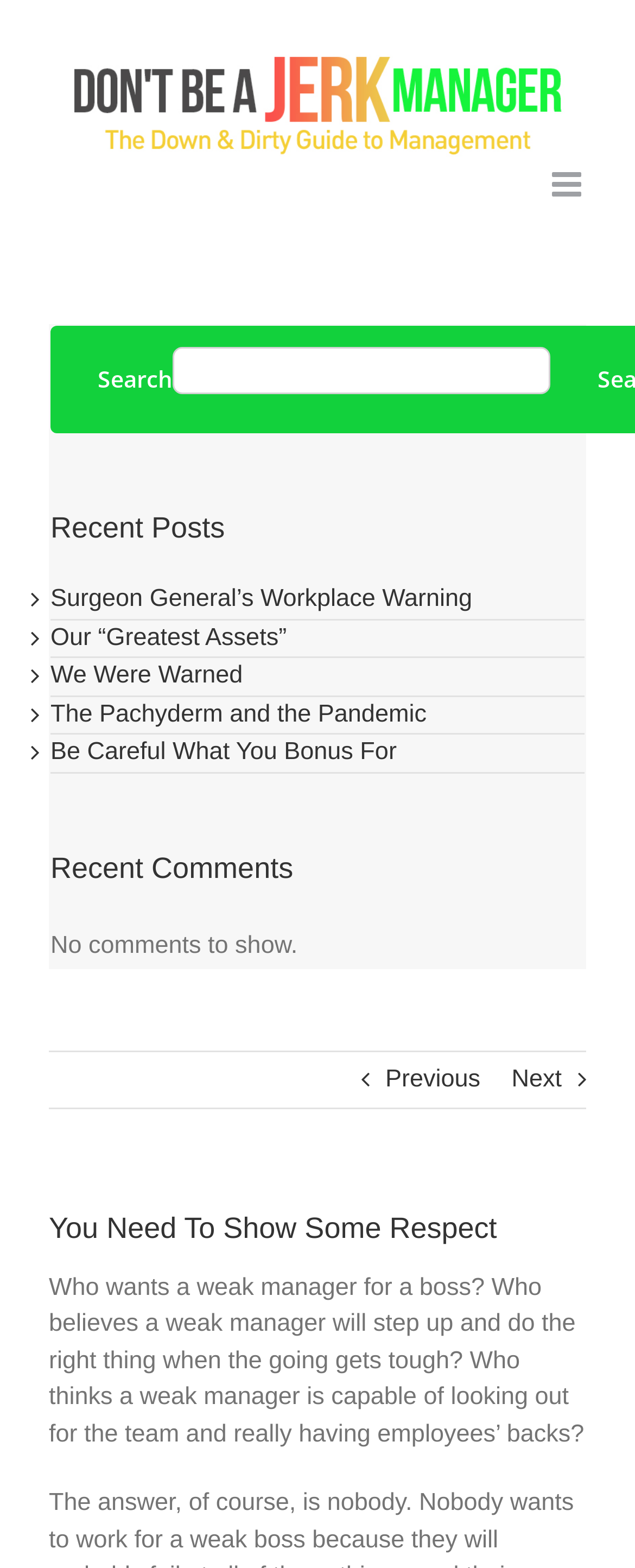Determine the bounding box coordinates of the UI element described by: "Our “Greatest Assets”".

[0.079, 0.398, 0.451, 0.415]